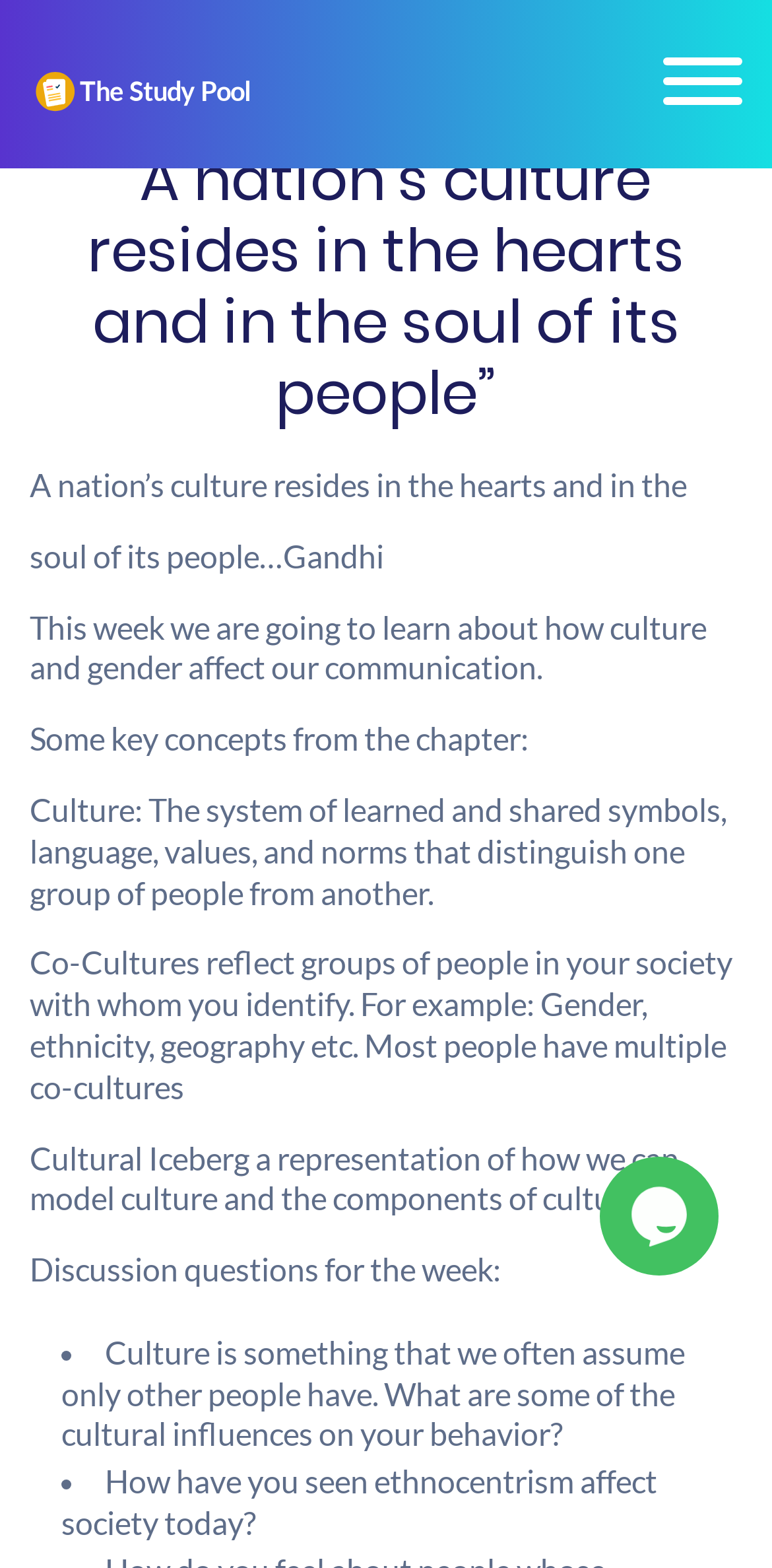Using the information in the image, give a detailed answer to the following question: What are the groups of people in your society with whom you identify?

The webpage explains that Co-Cultures reflect groups of people in your society with whom you identify, such as gender, ethnicity, geography, etc. Most people have multiple co-cultures.